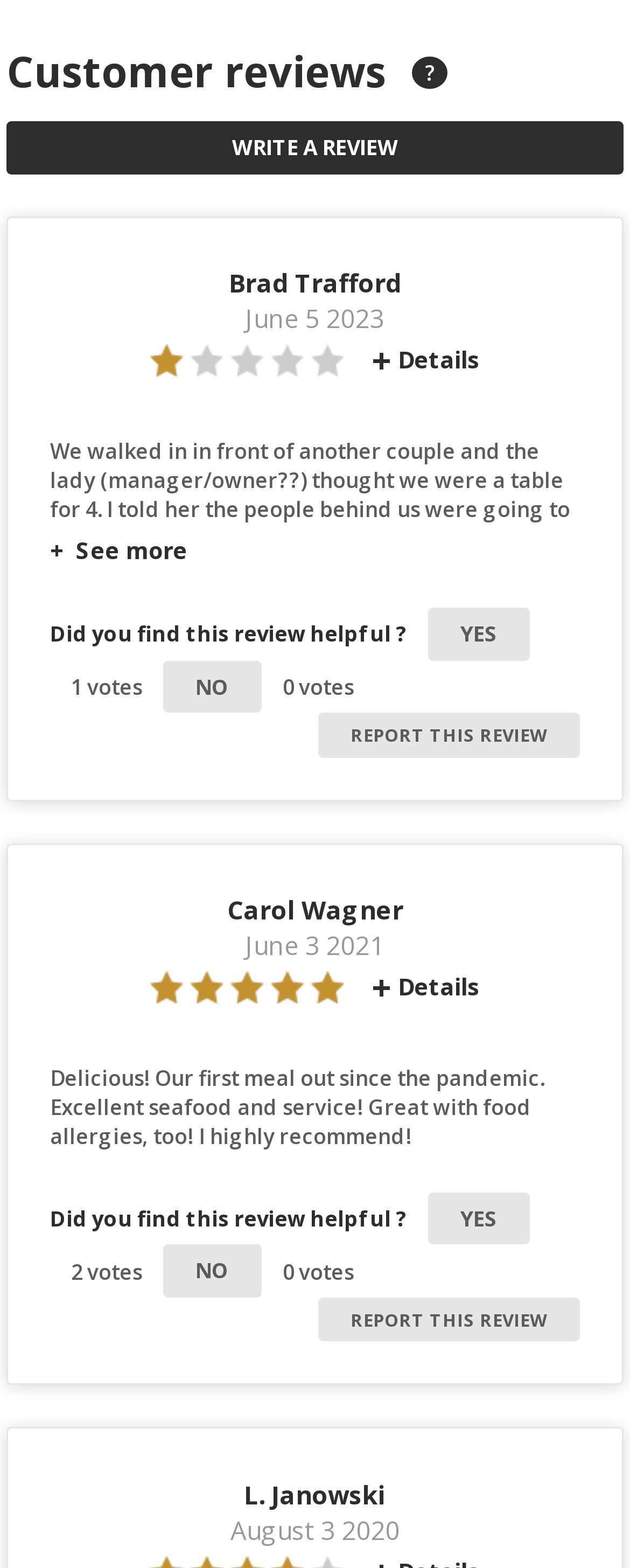Use the information in the screenshot to answer the question comprehensively: What is the name of the first reviewer?

The first reviewer's name is mentioned in the text 'Brad Trafford' which is located at the coordinates [0.363, 0.169, 0.637, 0.192]. This text is a StaticText element and is part of the review section.